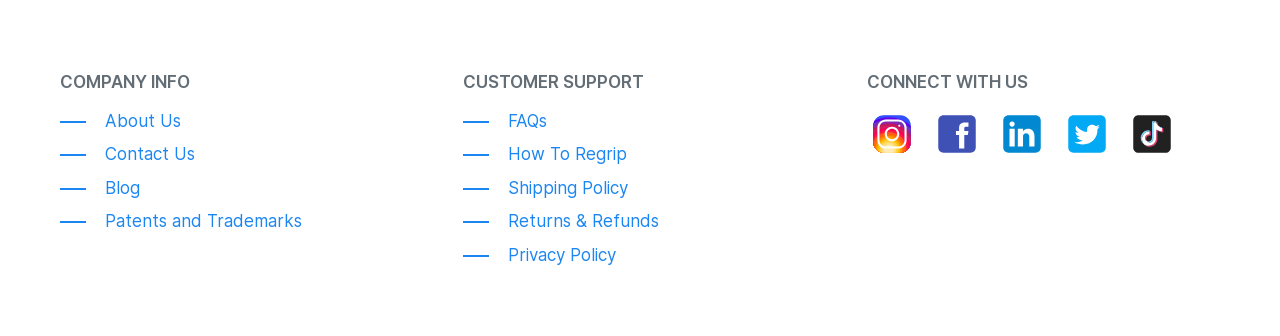What is the second link in the Customer Support section?
Using the information from the image, provide a comprehensive answer to the question.

By analyzing the 'CUSTOMER SUPPORT' section, I found that the second link is 'FAQs', which is located below the 'CUSTOMER SUPPORT' header.